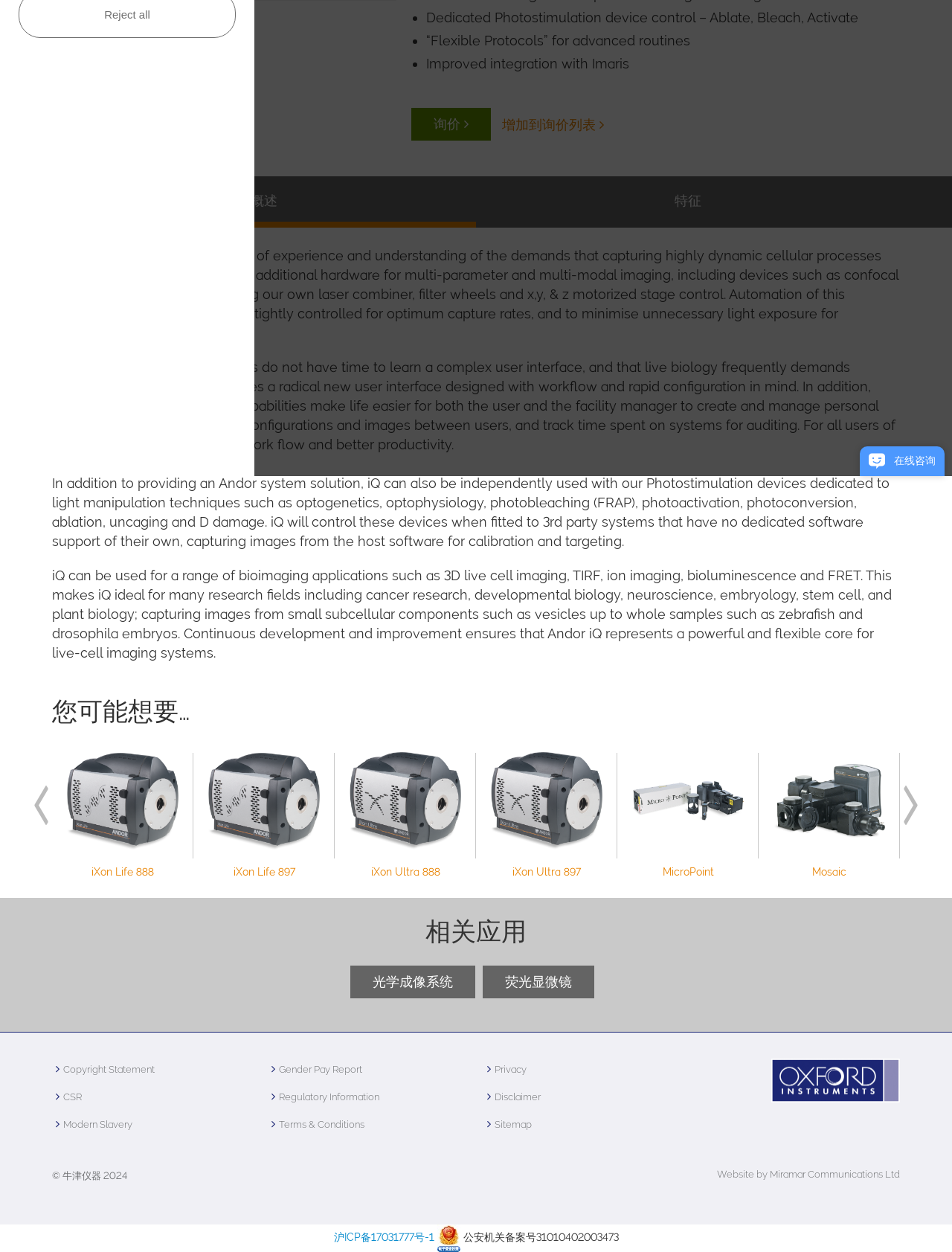For the given element description Terms & Conditions, determine the bounding box coordinates of the UI element. The coordinates should follow the format (top-left x, top-left y, bottom-right x, bottom-right y) and be within the range of 0 to 1.

[0.293, 0.893, 0.383, 0.902]